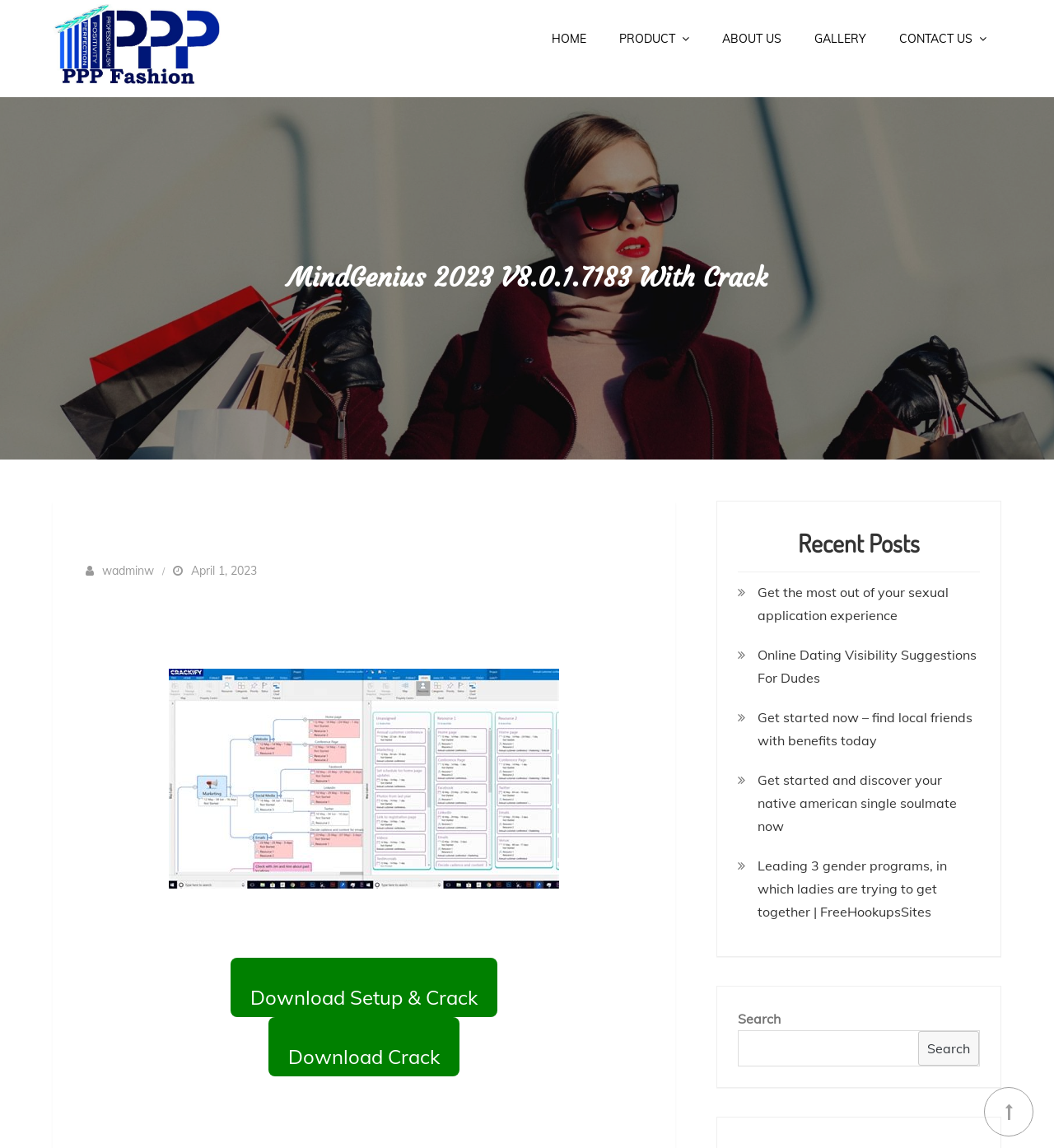Locate the bounding box coordinates of the segment that needs to be clicked to meet this instruction: "Click on the 'Videos' link".

None